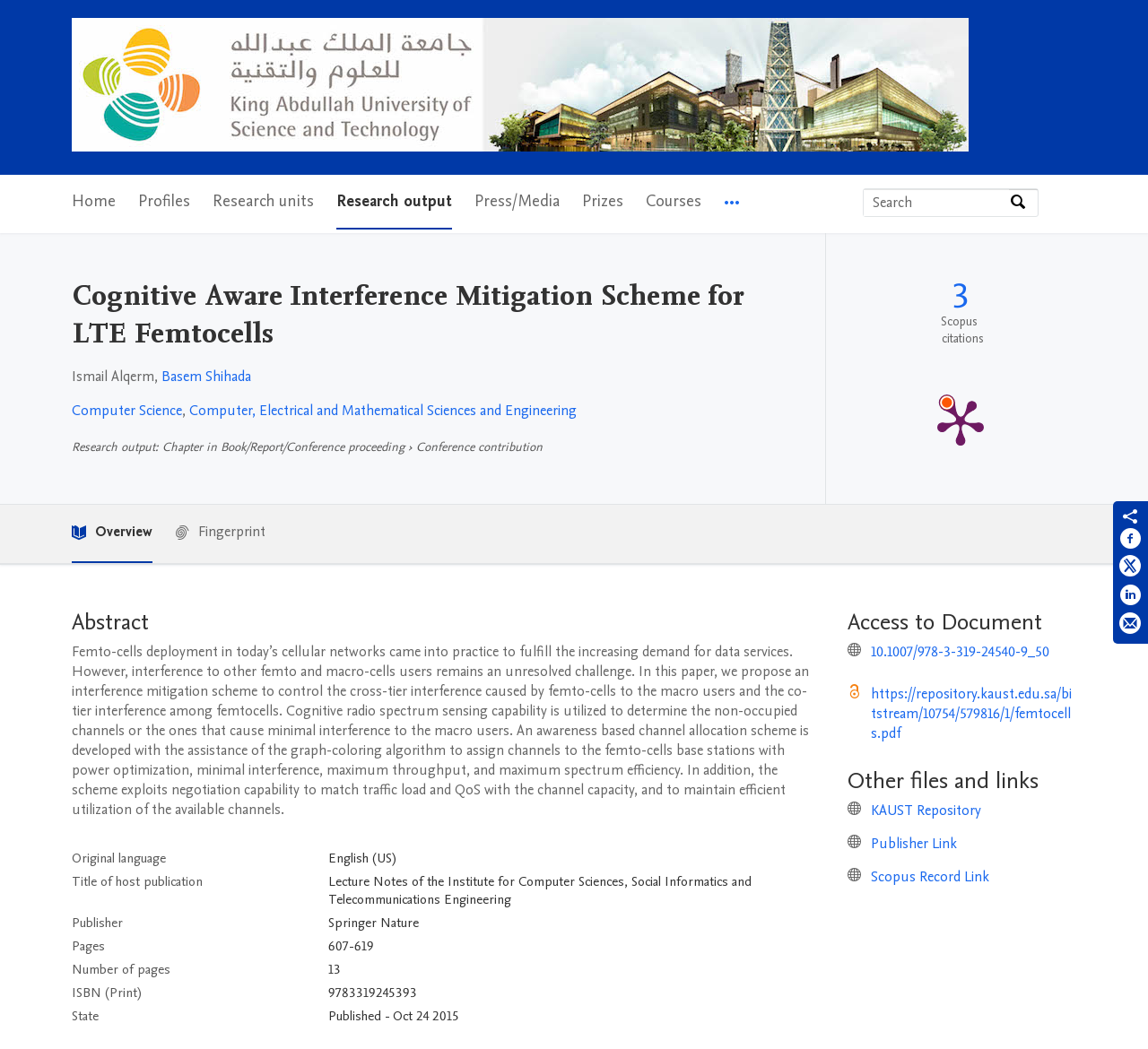Please specify the bounding box coordinates of the area that should be clicked to accomplish the following instruction: "Access the publication metrics". The coordinates should consist of four float numbers between 0 and 1, i.e., [left, top, right, bottom].

[0.719, 0.221, 0.93, 0.48]